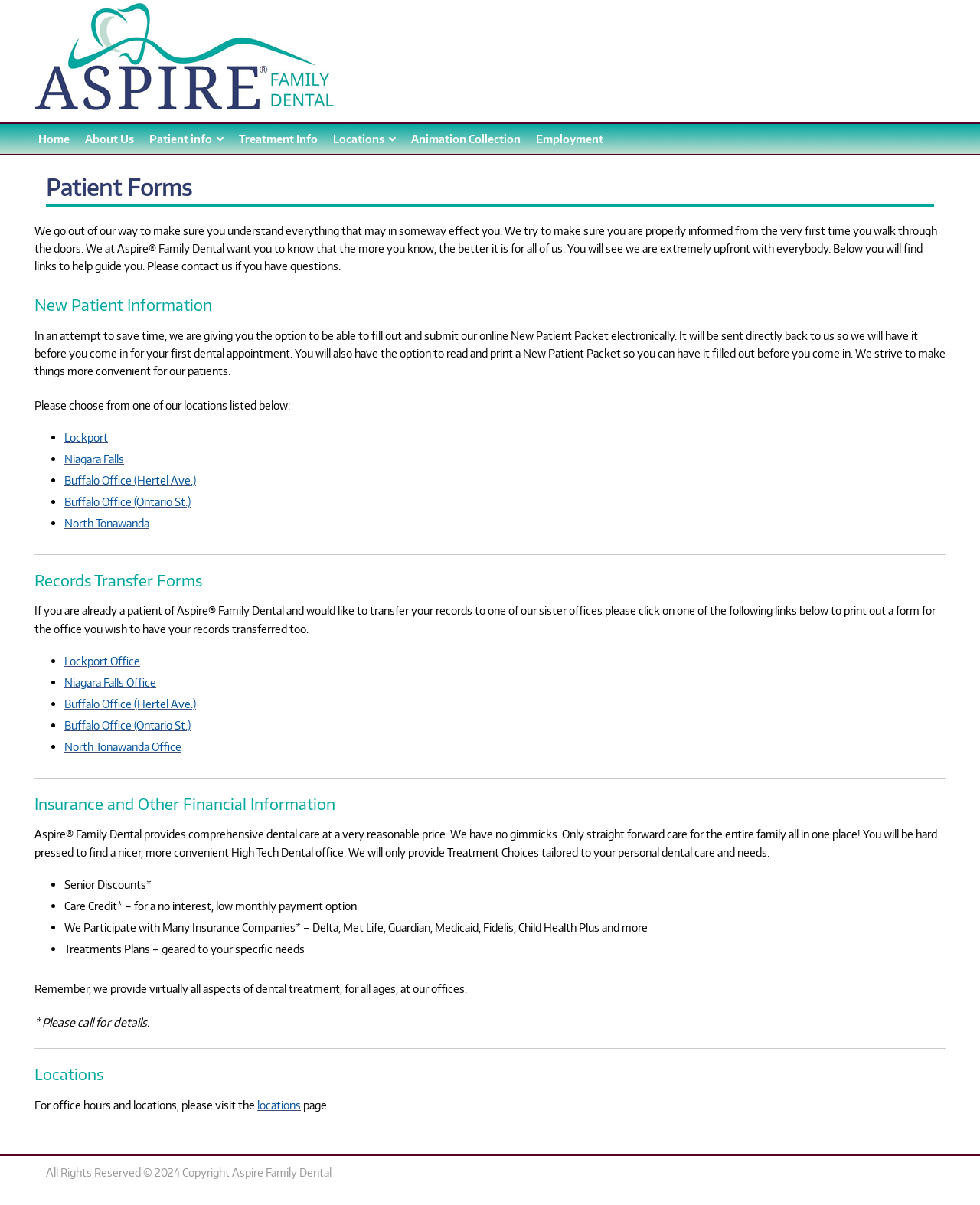Provide the bounding box coordinates of the HTML element described by the text: "Niagara Falls". The coordinates should be in the format [left, top, right, bottom] with values between 0 and 1.

[0.066, 0.375, 0.127, 0.386]